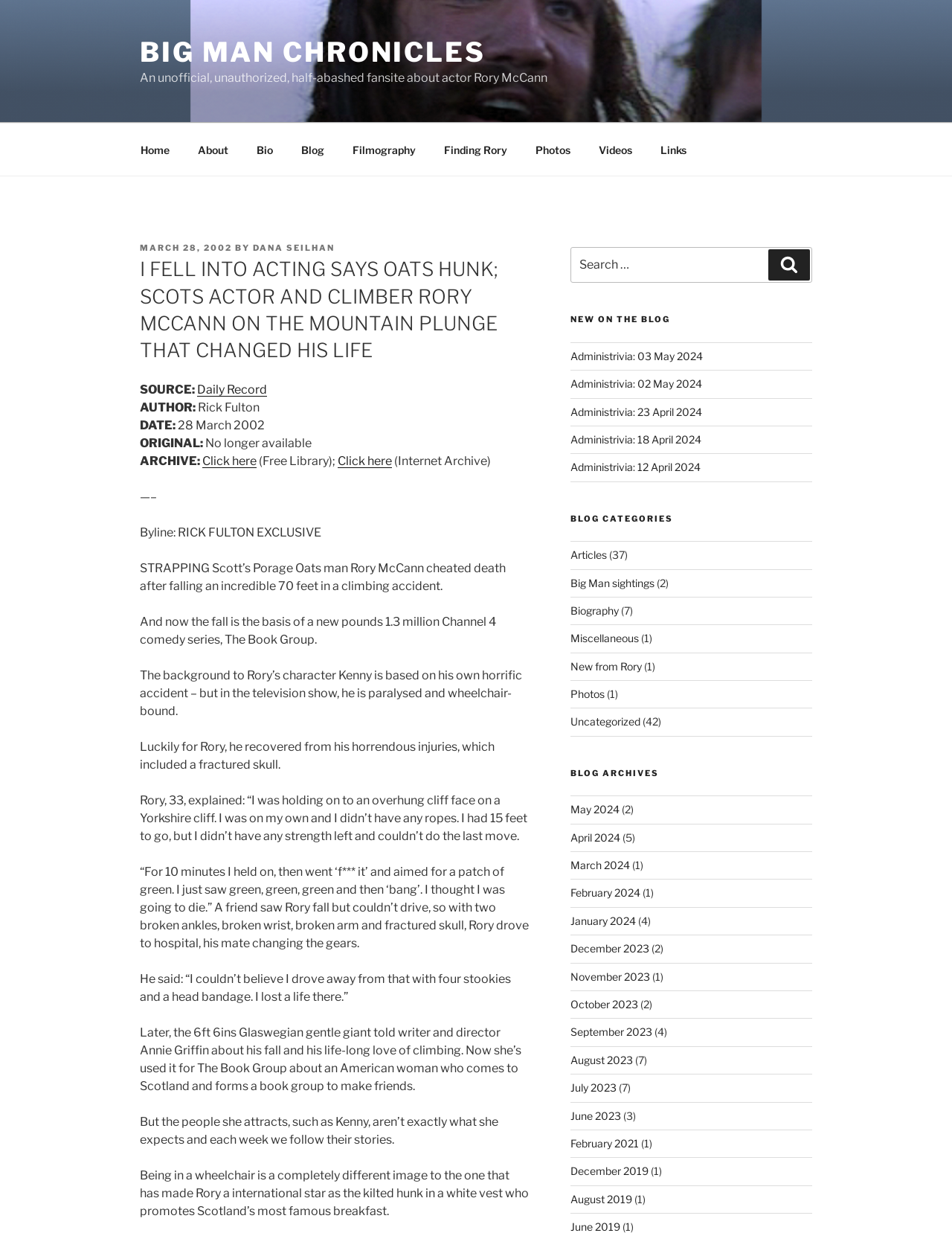Identify the bounding box coordinates of the clickable region required to complete the instruction: "Click on the 'BIG MAN CHRONICLES' link". The coordinates should be given as four float numbers within the range of 0 and 1, i.e., [left, top, right, bottom].

[0.147, 0.029, 0.51, 0.056]